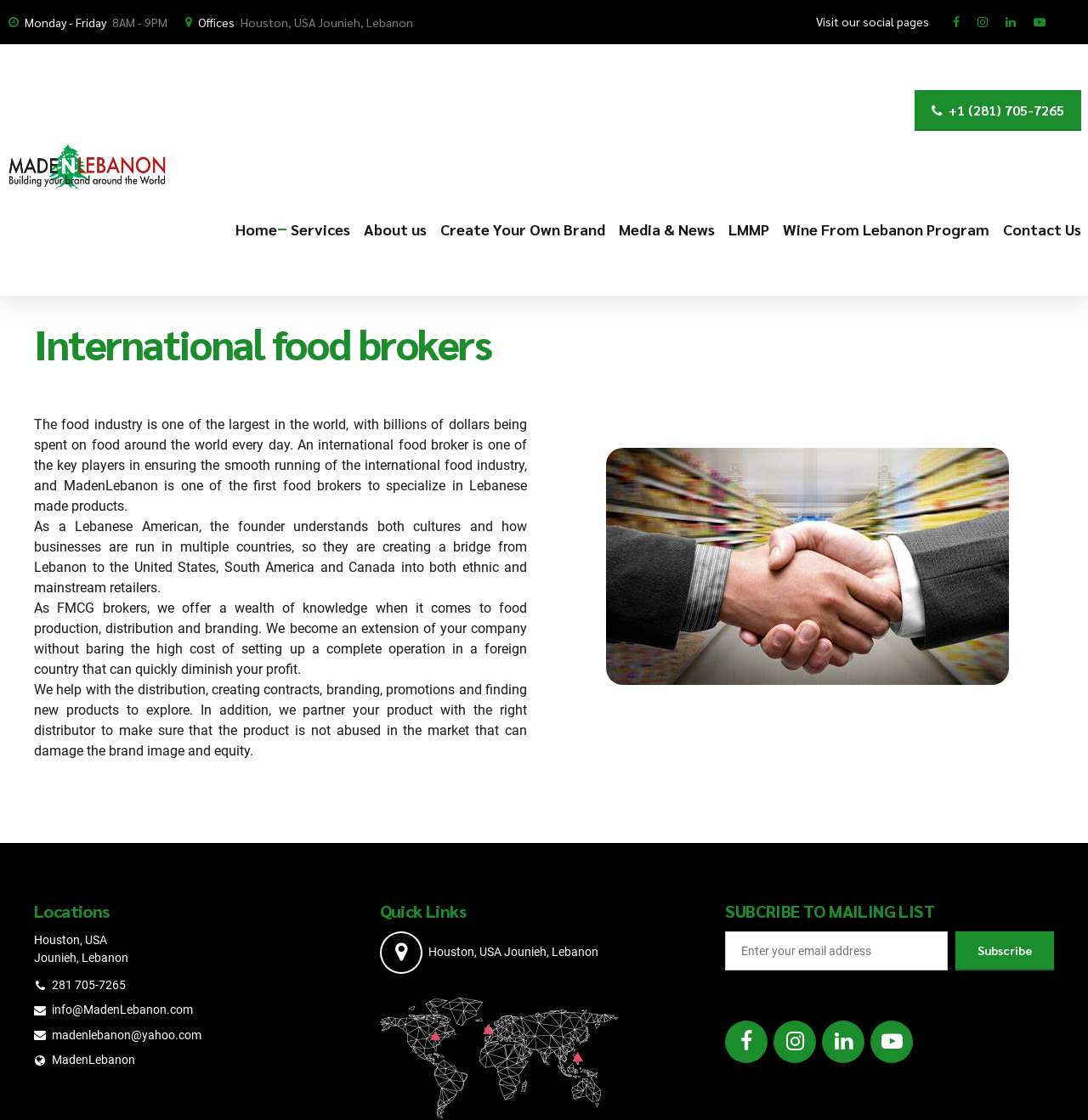Please find the bounding box coordinates of the element that needs to be clicked to perform the following instruction: "Subscribe to the mailing list". The bounding box coordinates should be four float numbers between 0 and 1, represented as [left, top, right, bottom].

[0.878, 0.832, 0.969, 0.866]